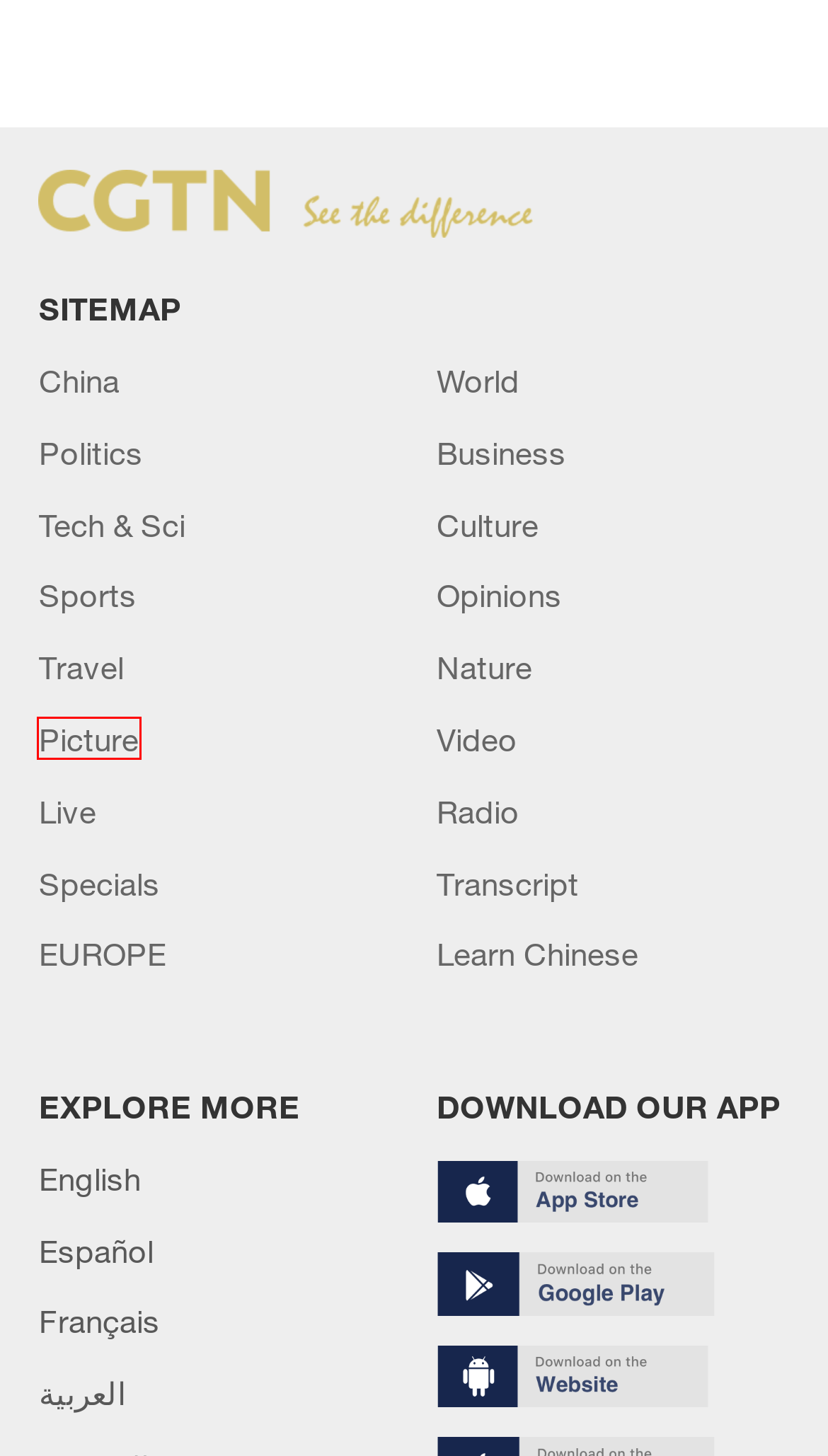You are presented with a screenshot of a webpage containing a red bounding box around a particular UI element. Select the best webpage description that matches the new webpage after clicking the element within the bounding box. Here are the candidates:
A. Specials
B. Live - Witness, Report and Share in Real Time | CGTN
C. Pictures | CGTN
D. China Politics, Diplomacy and Policy | CGTN
E. China News | CGTN
F. Video News of Global Edition, Video Stories of China | CGTN
G. Nature - Wildlife & Environment | CGTN
H. CGTN

C